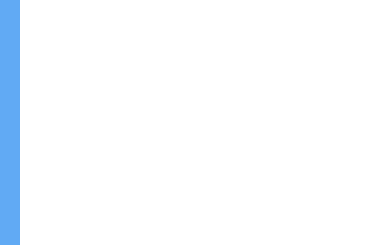Outline with detail what the image portrays.

The image, titled "Top 10 SEO Companies in Dubai 2024," serves as a visual representation associated with an informative article that aims to guide readers through the leading SEO firms in Dubai for the year 2024. Set against a light background, the image likely includes elements that enhance understanding of SEO services, complementing the detailed descriptions and discussions that follow in the content. This visual addition enriches the narrative aimed at individuals or businesses looking to optimize their online presence through strategic partnerships with top-rated SEO firms in Dubai.